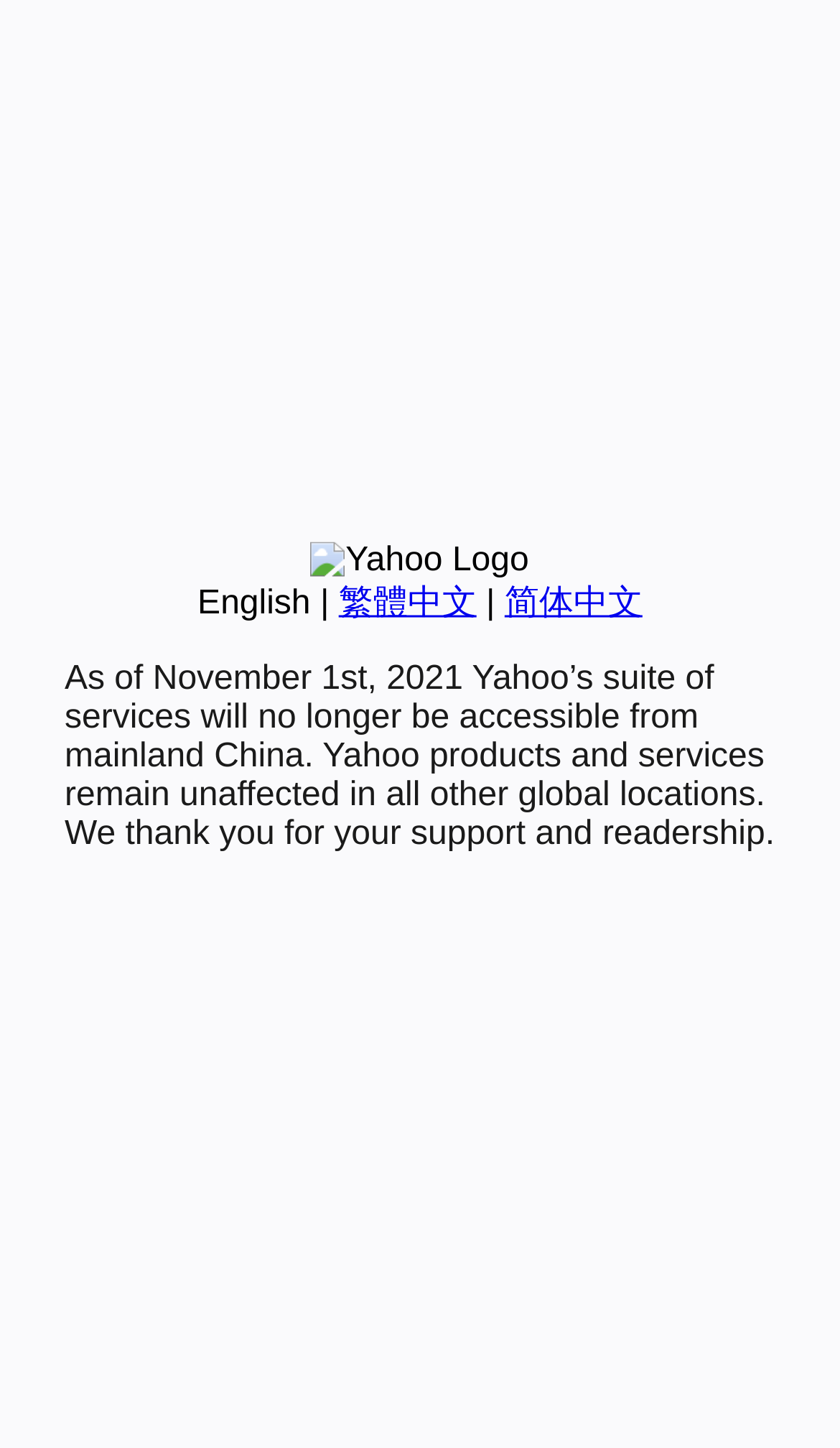Bounding box coordinates should be provided in the format (top-left x, top-left y, bottom-right x, bottom-right y) with all values between 0 and 1. Identify the bounding box for this UI element: English

[0.235, 0.404, 0.37, 0.429]